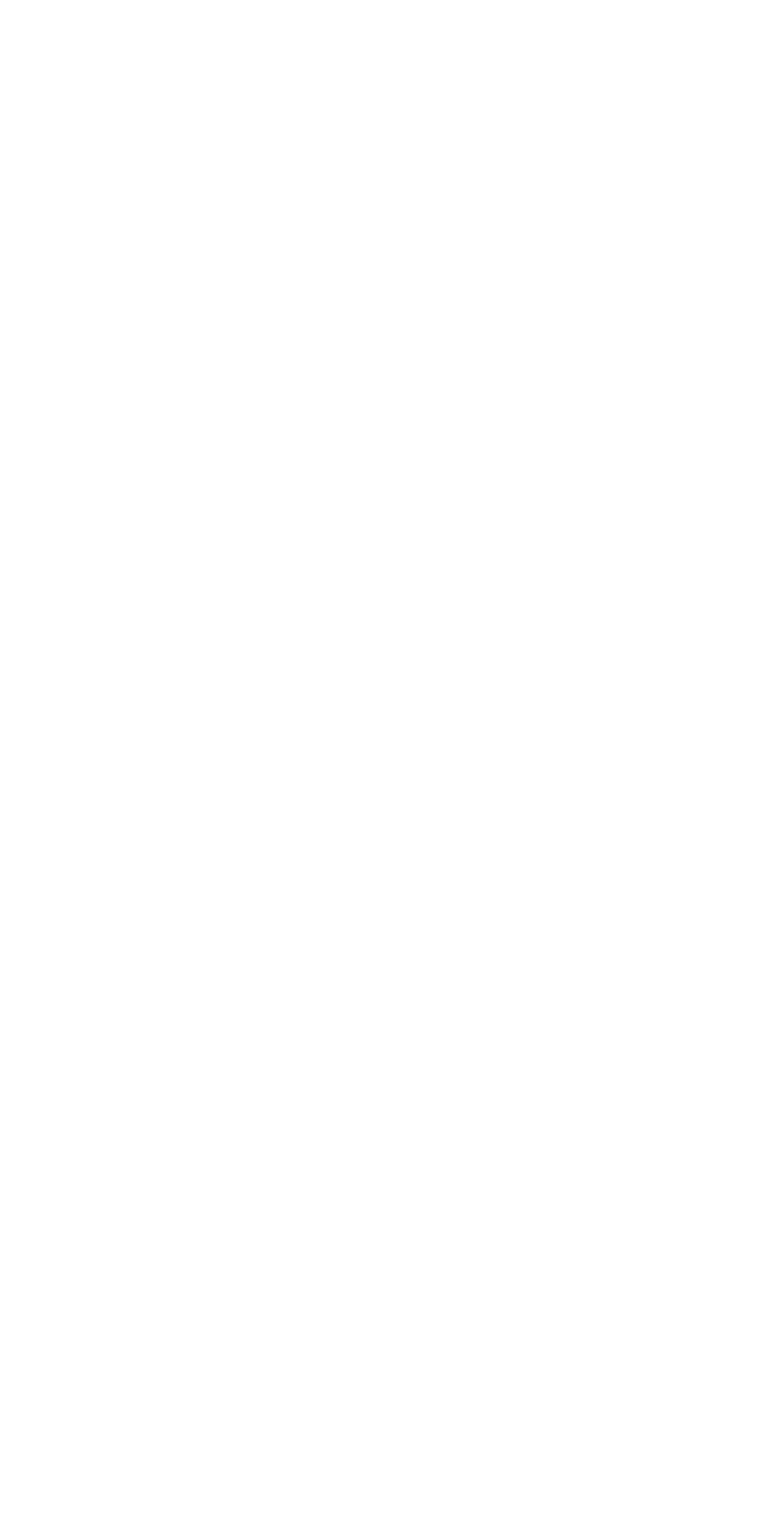How many feeds are available on this webpage?
Using the image as a reference, give an elaborate response to the question.

I found three links at the bottom of the webpage: 'Entries feed', 'Comments feed', and 'WordPress.org'. These links suggest that there are three feeds available on this webpage.